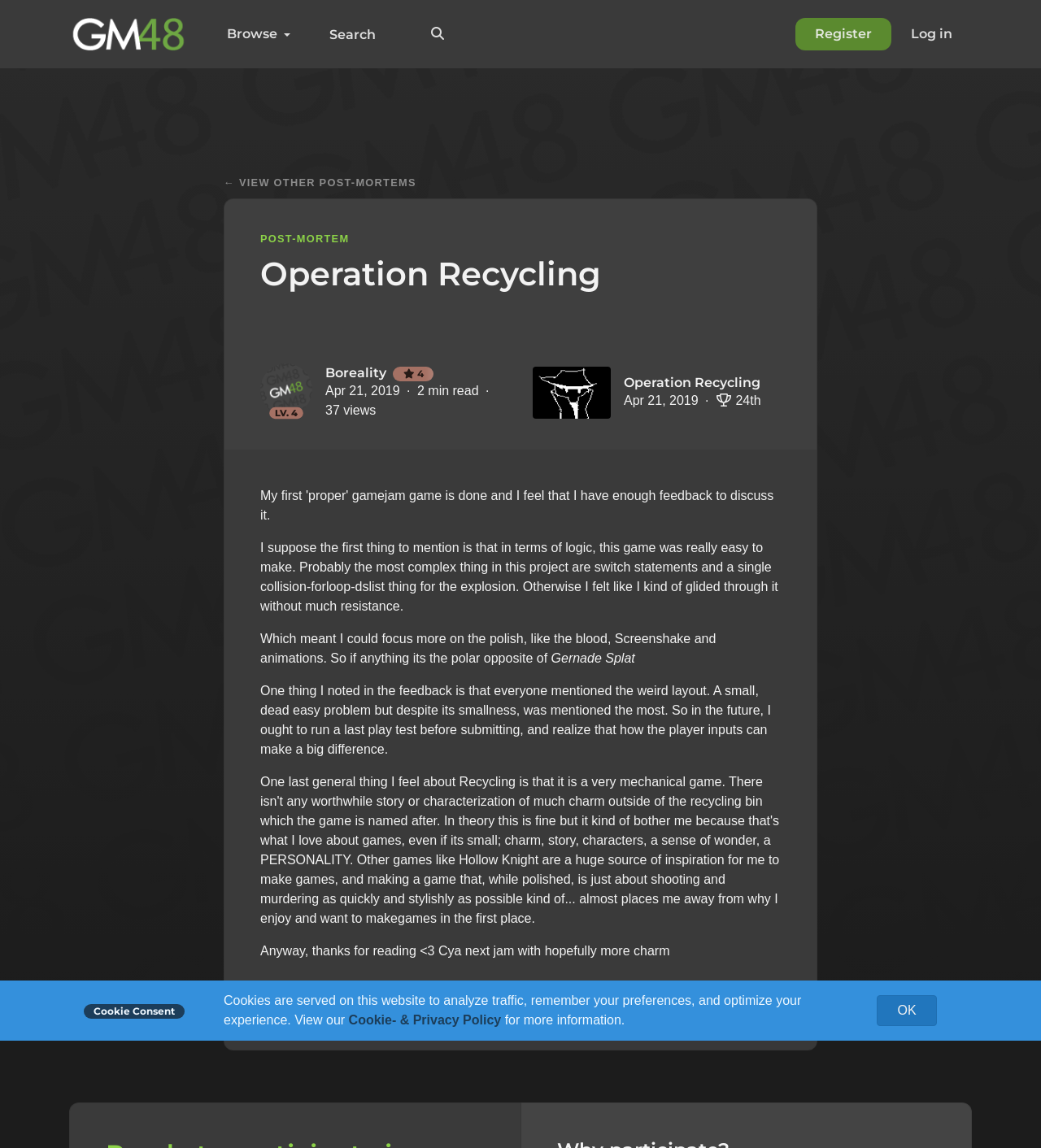Indicate the bounding box coordinates of the clickable region to achieve the following instruction: "Register for an account."

[0.764, 0.016, 0.856, 0.044]